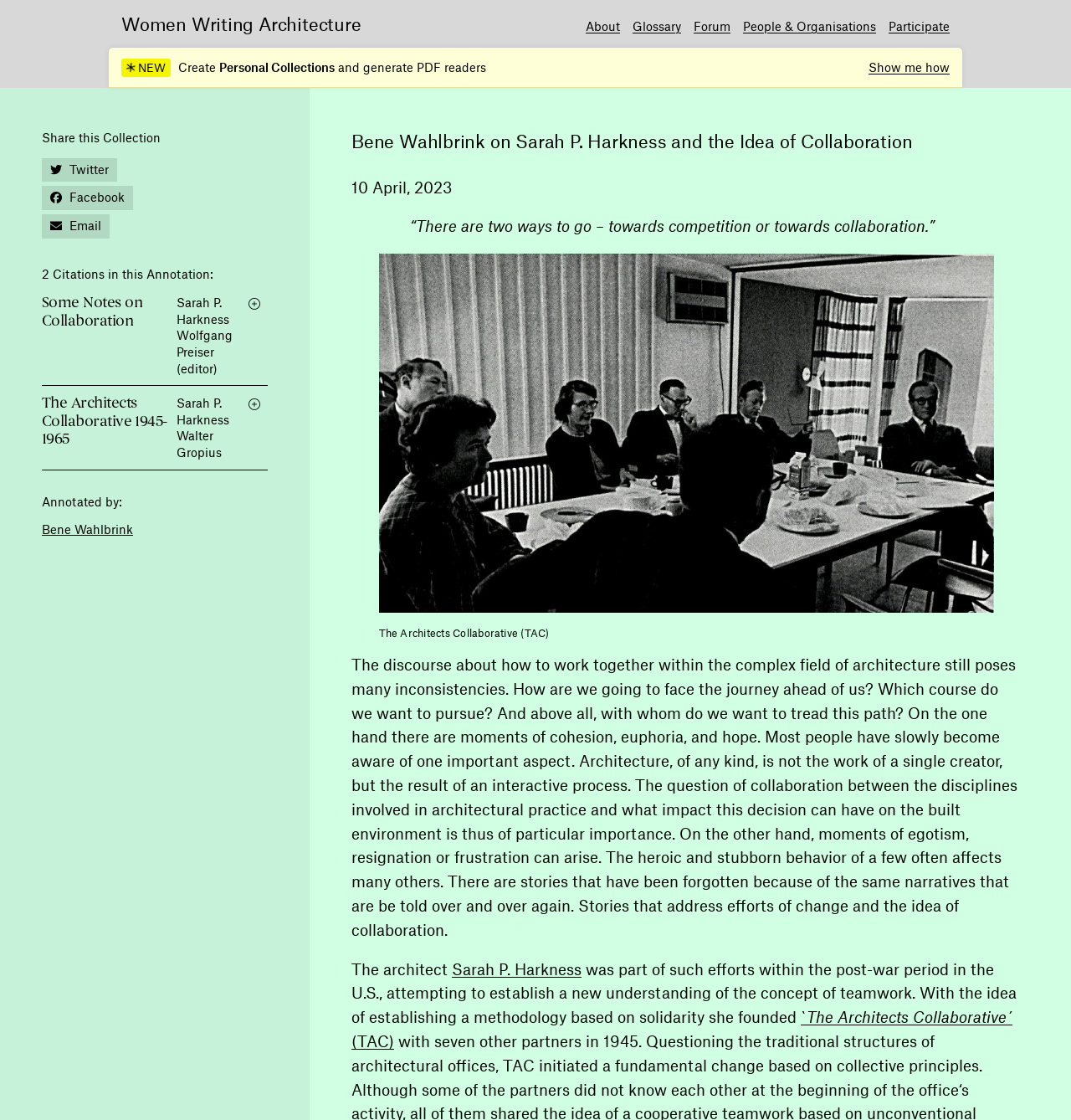What is the name of the architect mentioned in the article?
Use the information from the image to give a detailed answer to the question.

I found the answer by looking at the link elements with the text 'Sarah P. Harkness' which is likely to be the name of the architect mentioned in the article.